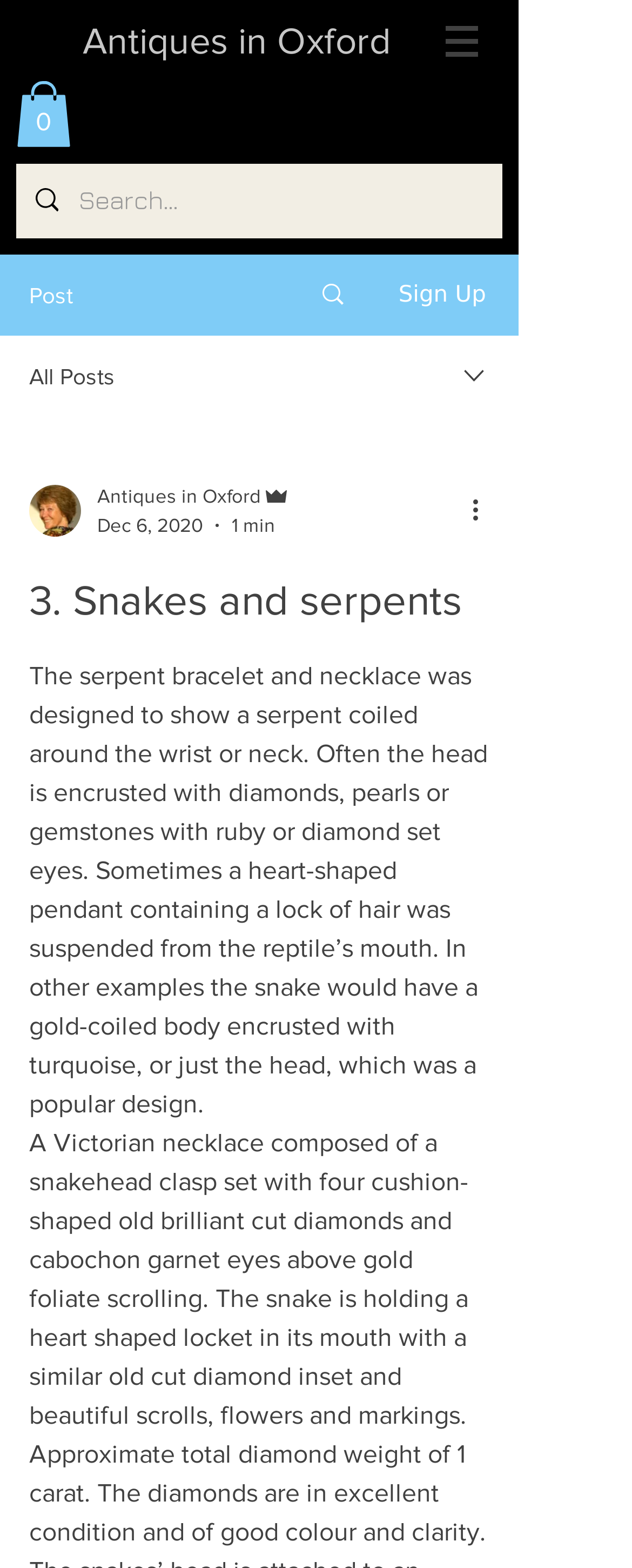What is the website about?
Based on the image, give a concise answer in the form of a single word or short phrase.

Antiques in Oxford